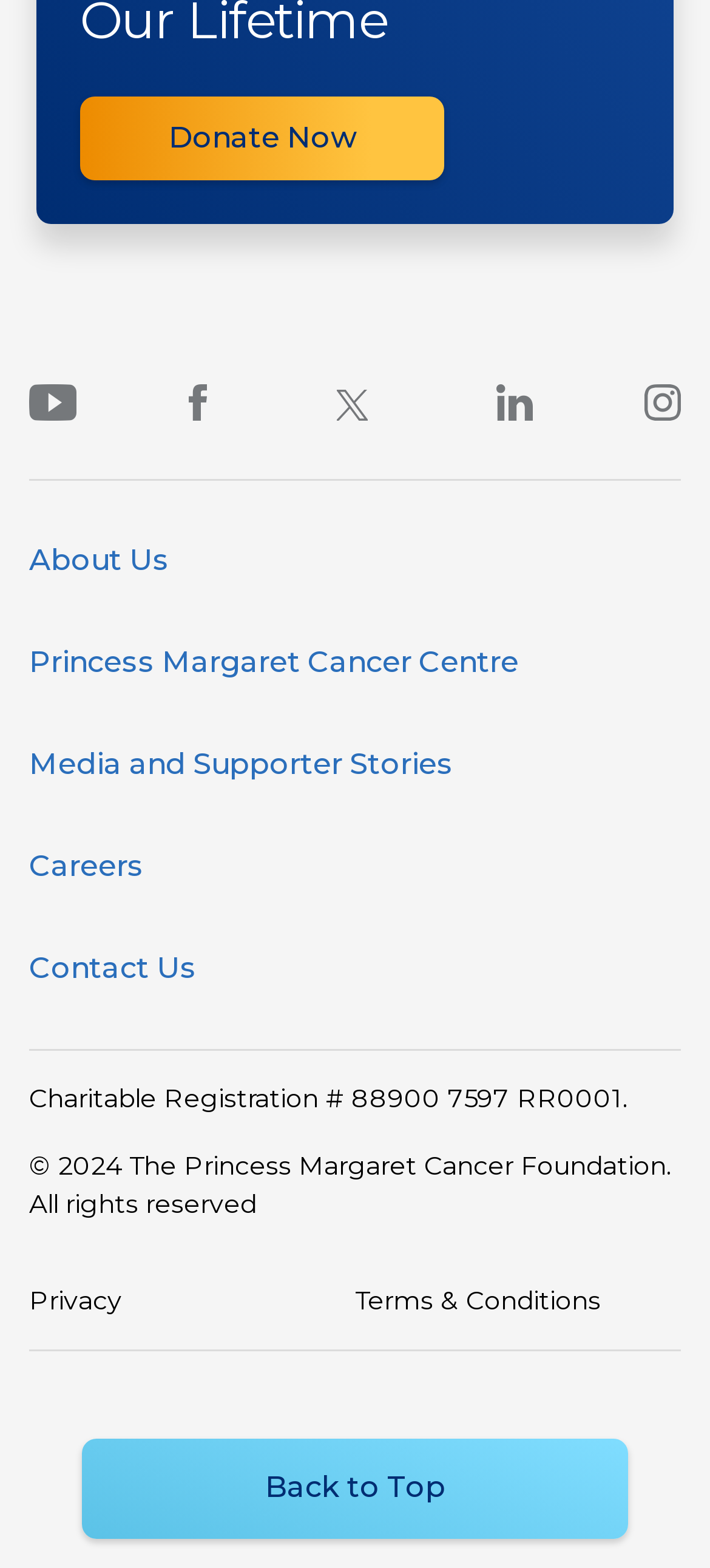What is the copyright year of the foundation's website?
Refer to the screenshot and deliver a thorough answer to the question presented.

The answer can be found by looking at the StaticText element with the text '© 2024 The Princess Margaret Cancer Foundation. All rights reserved' which is located in the contentinfo section of the webpage.